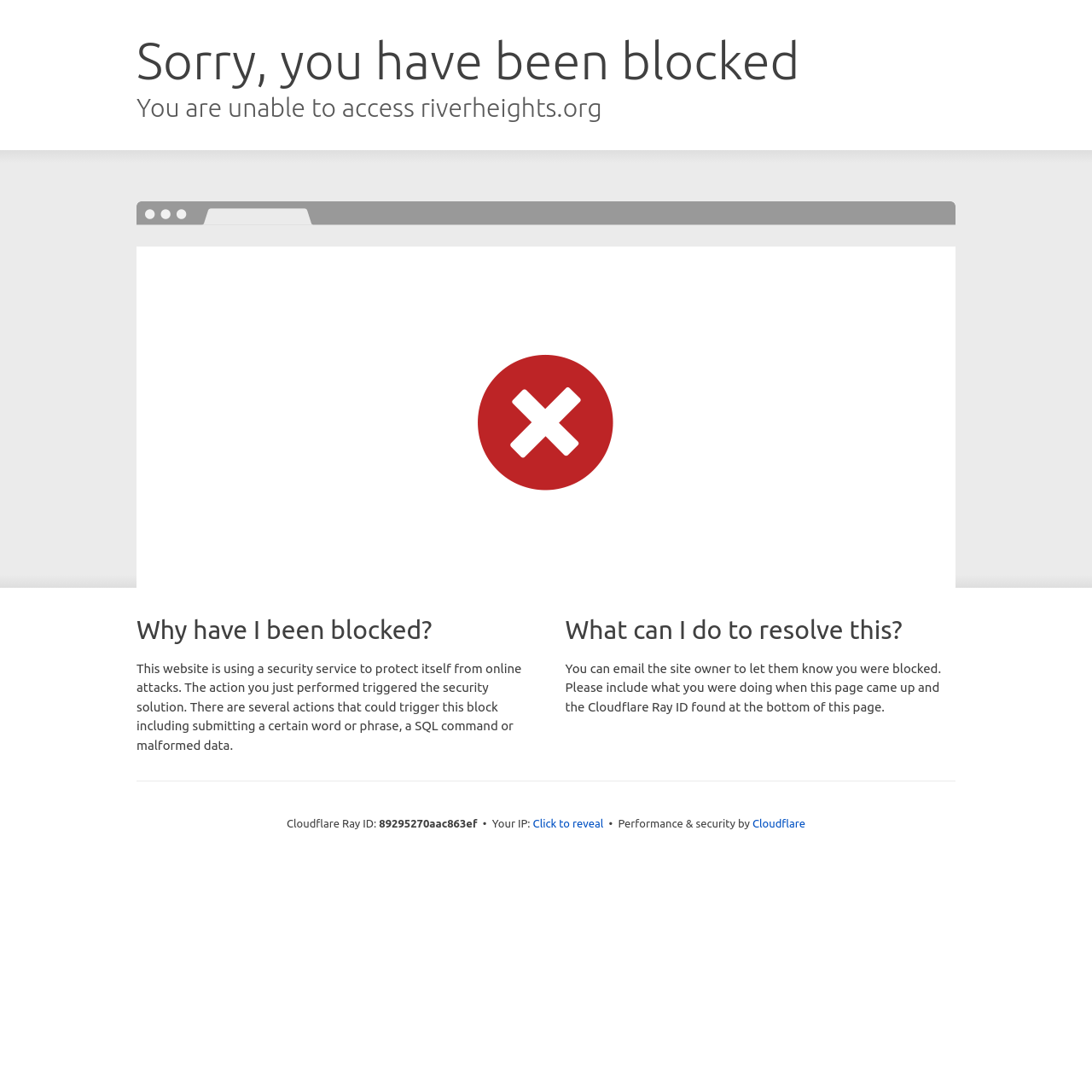What is the ID of the Cloudflare Ray?
Look at the image and construct a detailed response to the question.

The Cloudflare Ray ID is mentioned at the bottom of the page, which is '89295270aac863ef'. This ID is likely used to identify the specific block incident.